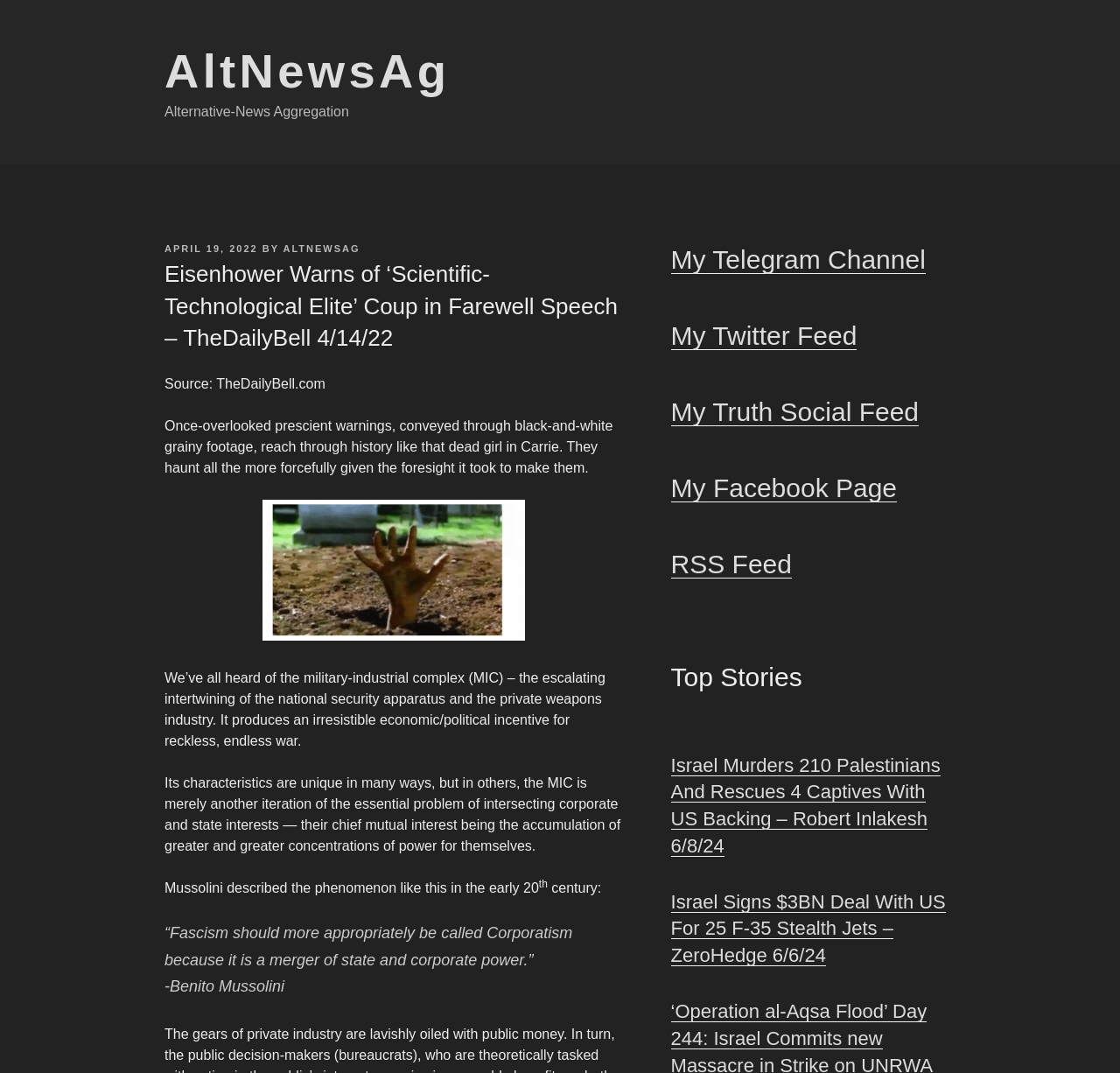Identify the webpage's primary heading and generate its text.

Eisenhower Warns of ‘Scientific-Technological Elite’ Coup in Farewell Speech – TheDailyBell 4/14/22